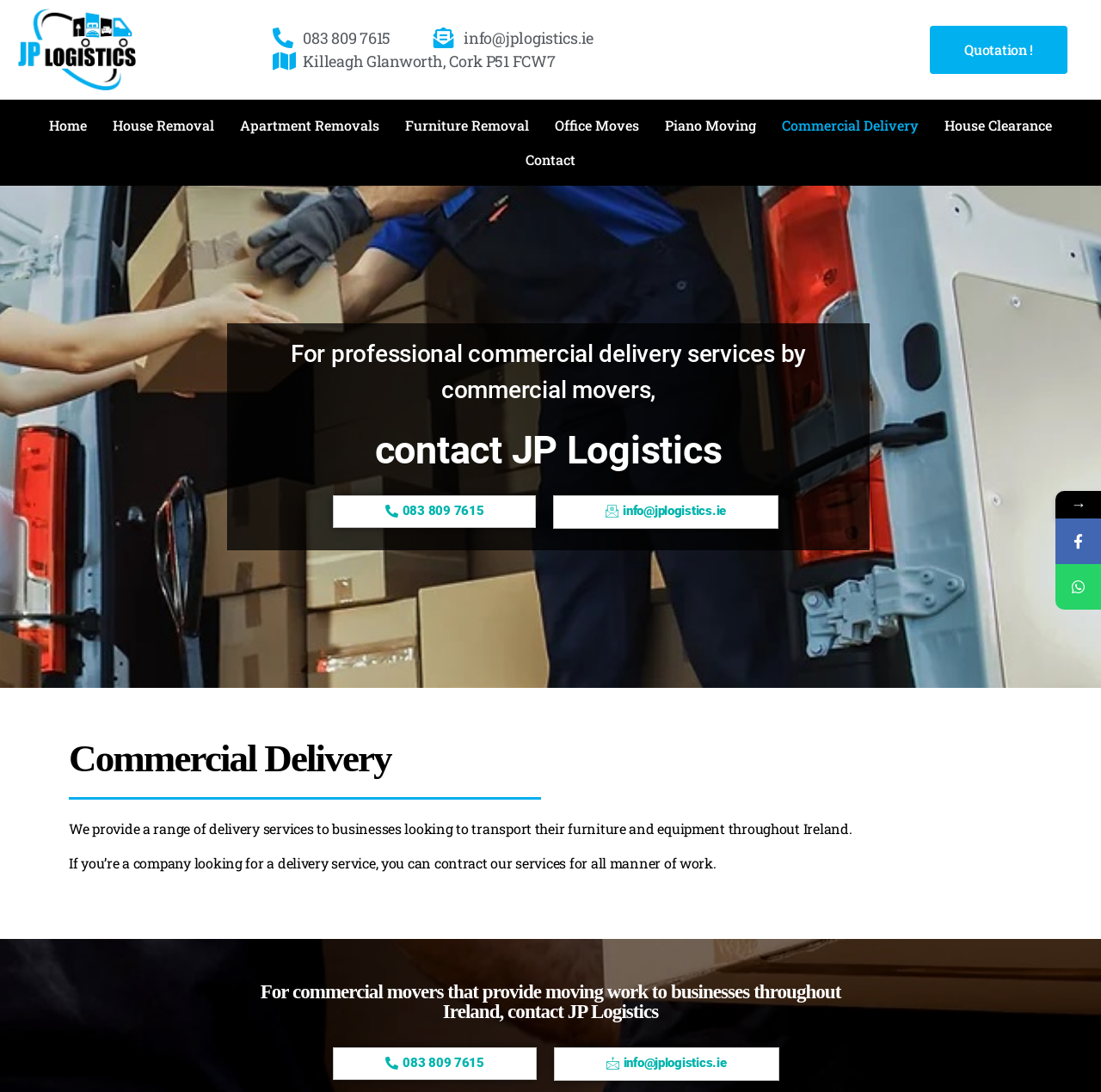Identify the bounding box coordinates of the clickable region to carry out the given instruction: "Click the 'Logo' link".

None